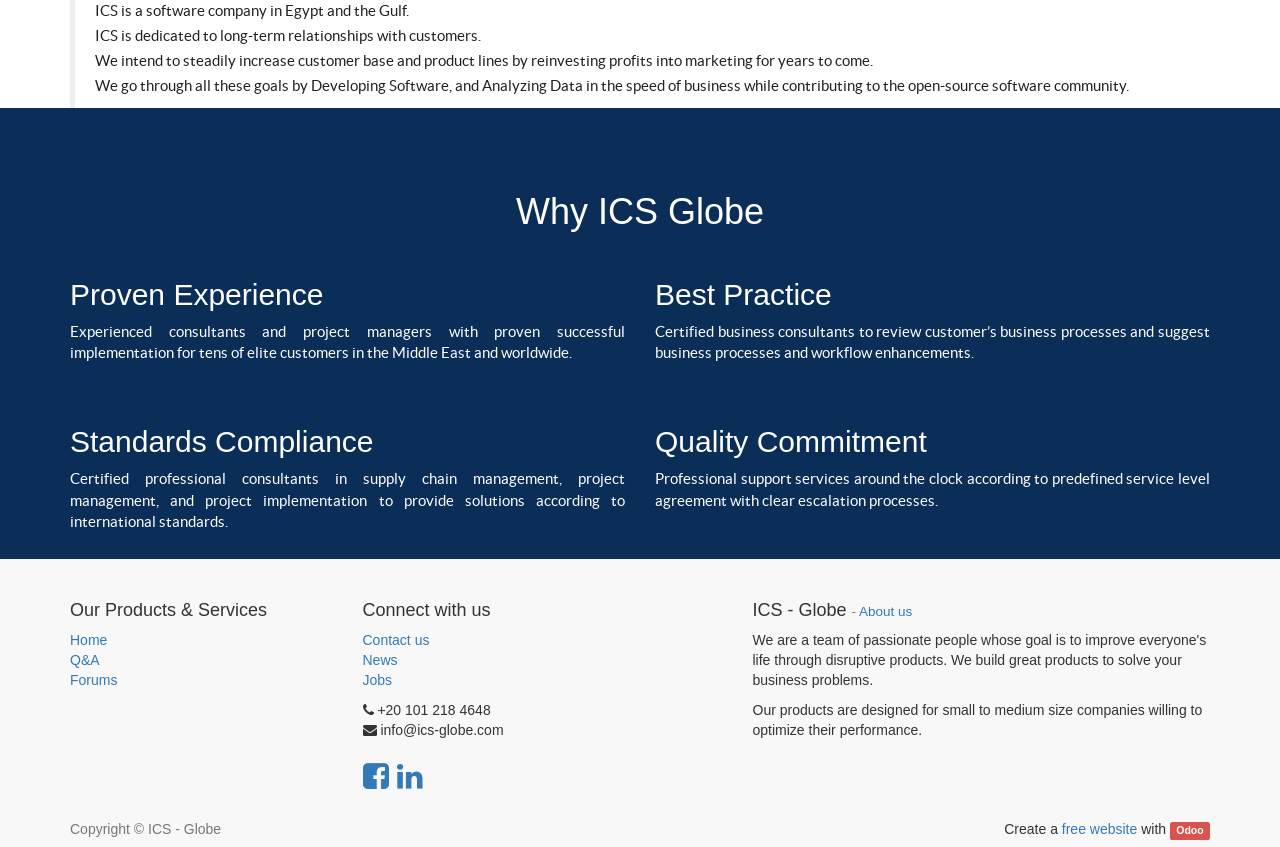Based on the description "Contact us", find the bounding box of the specified UI element.

[0.283, 0.744, 0.488, 0.768]